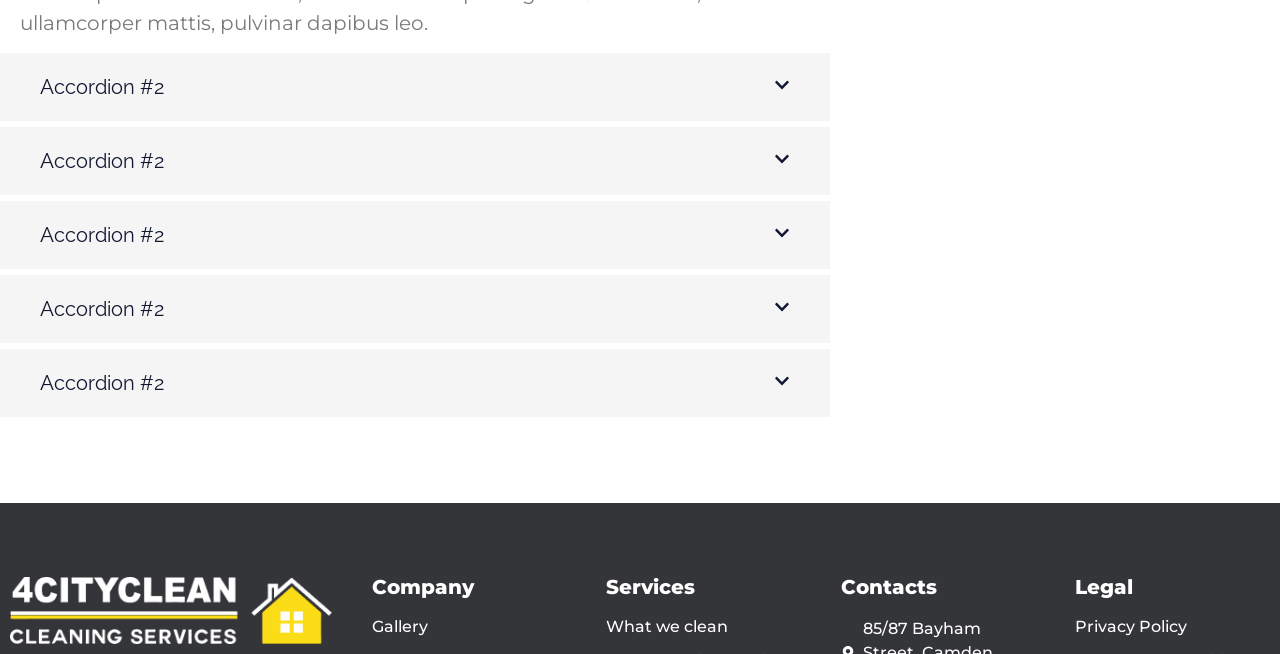Provide the bounding box coordinates of the HTML element this sentence describes: "Accordion #2".

[0.0, 0.421, 0.648, 0.525]